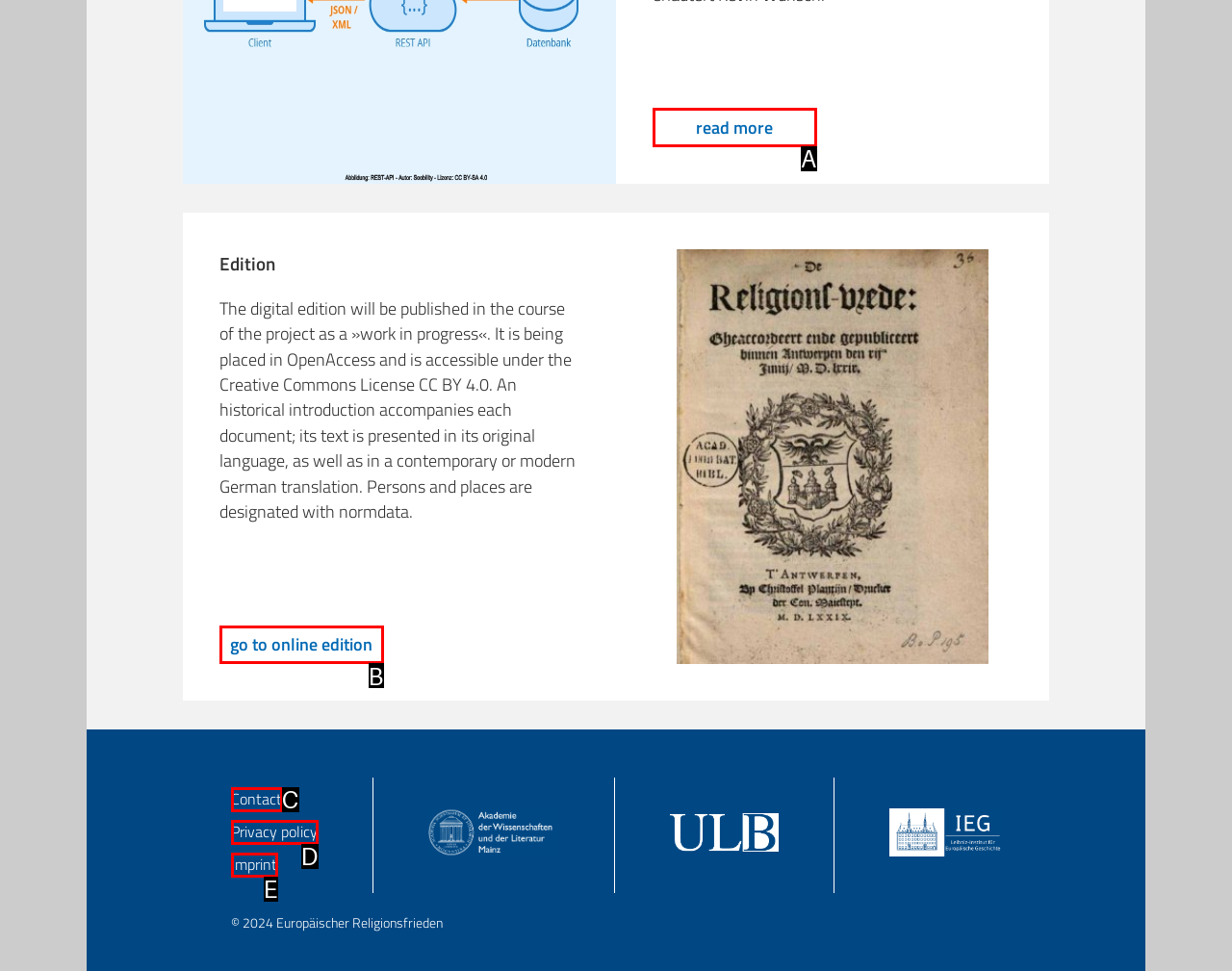Using the provided description: read more, select the most fitting option and return its letter directly from the choices.

A